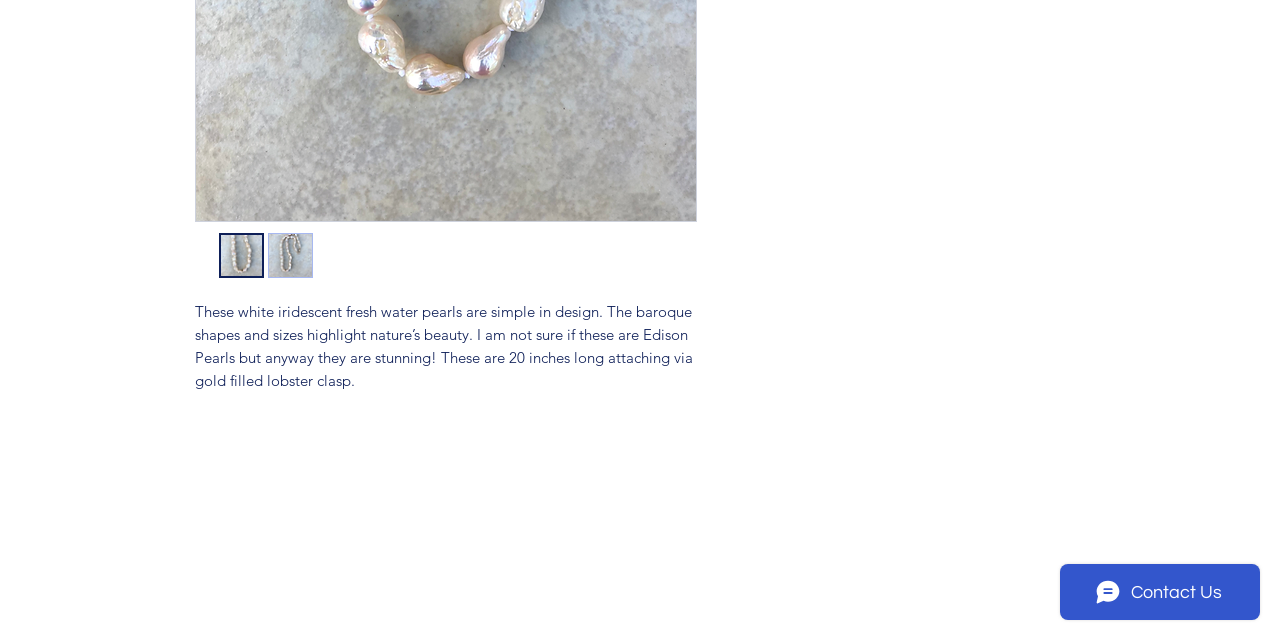Predict the bounding box of the UI element that fits this description: "alt="Thumbnail: Baroque Iridescent Pearls"".

[0.209, 0.364, 0.244, 0.434]